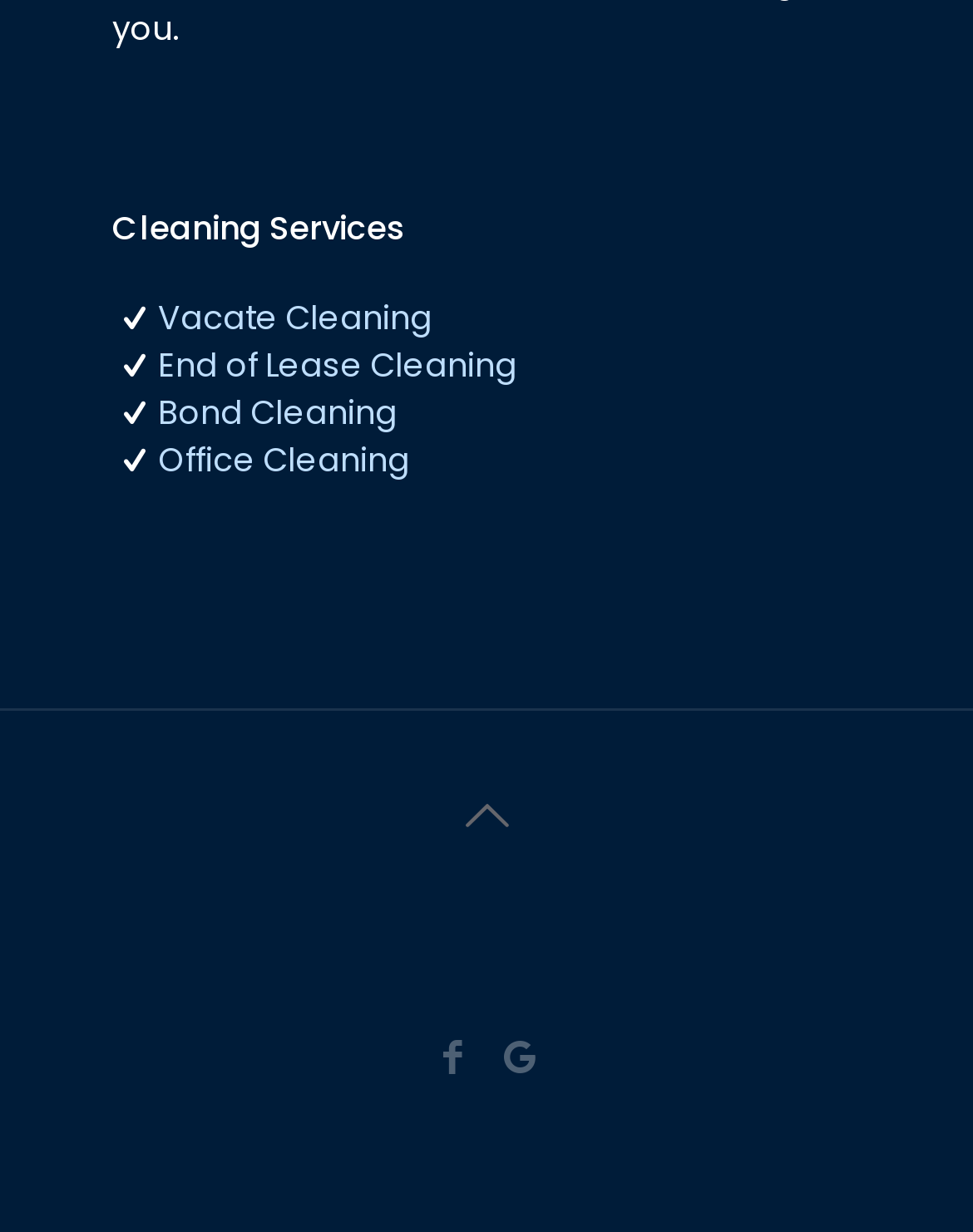Locate the UI element described as follows: "Vacate Cleaning". Return the bounding box coordinates as four float numbers between 0 and 1 in the order [left, top, right, bottom].

[0.115, 0.239, 0.444, 0.277]